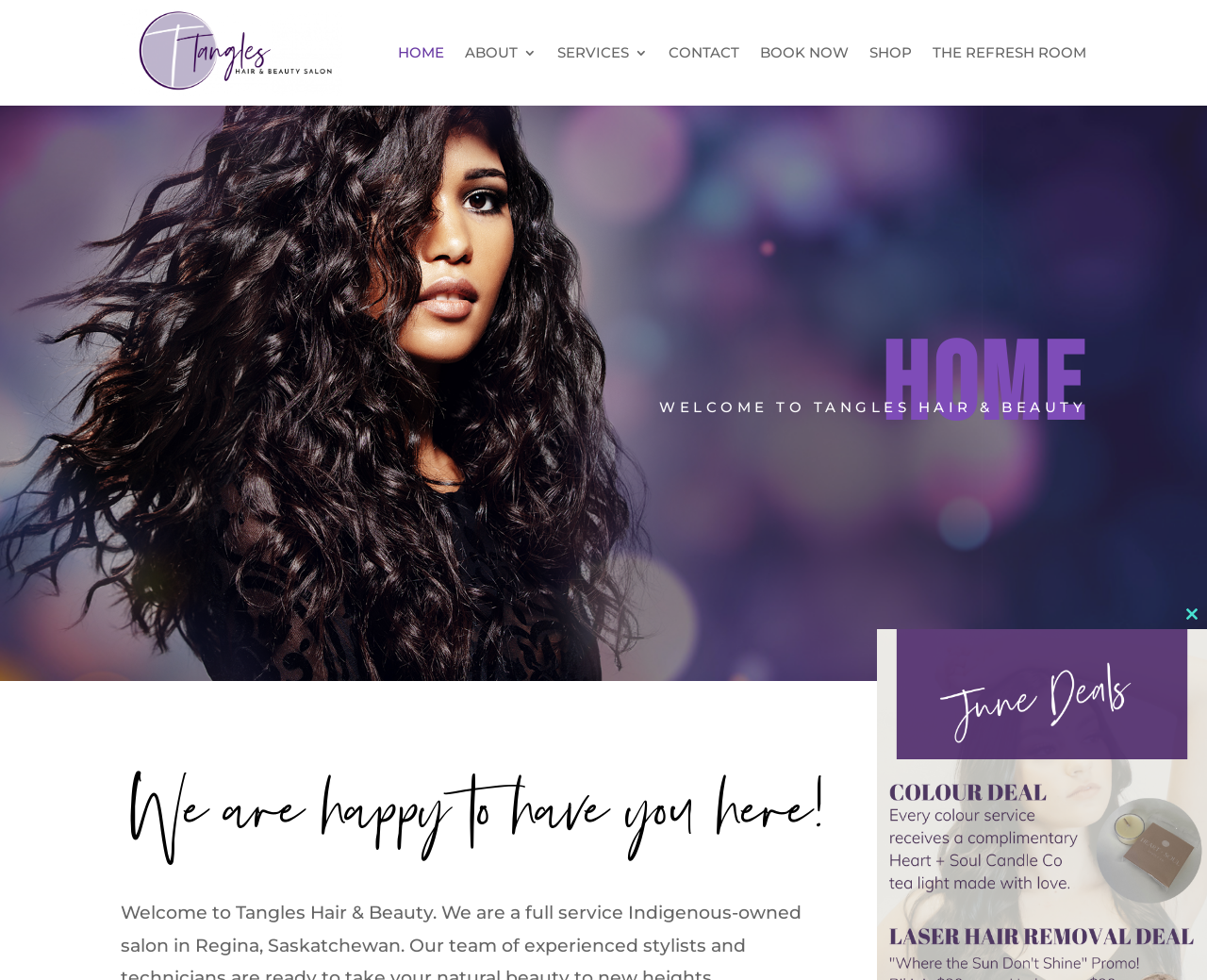How many navigation links are available on the top of the webpage?
Refer to the screenshot and deliver a thorough answer to the question presented.

There are 7 navigation links available on the top of the webpage, including 'HOME', 'ABOUT 3', 'SERVICES 3', 'CONTACT', 'BOOK NOW', 'SHOP', and 'THE REFRESH ROOM'.